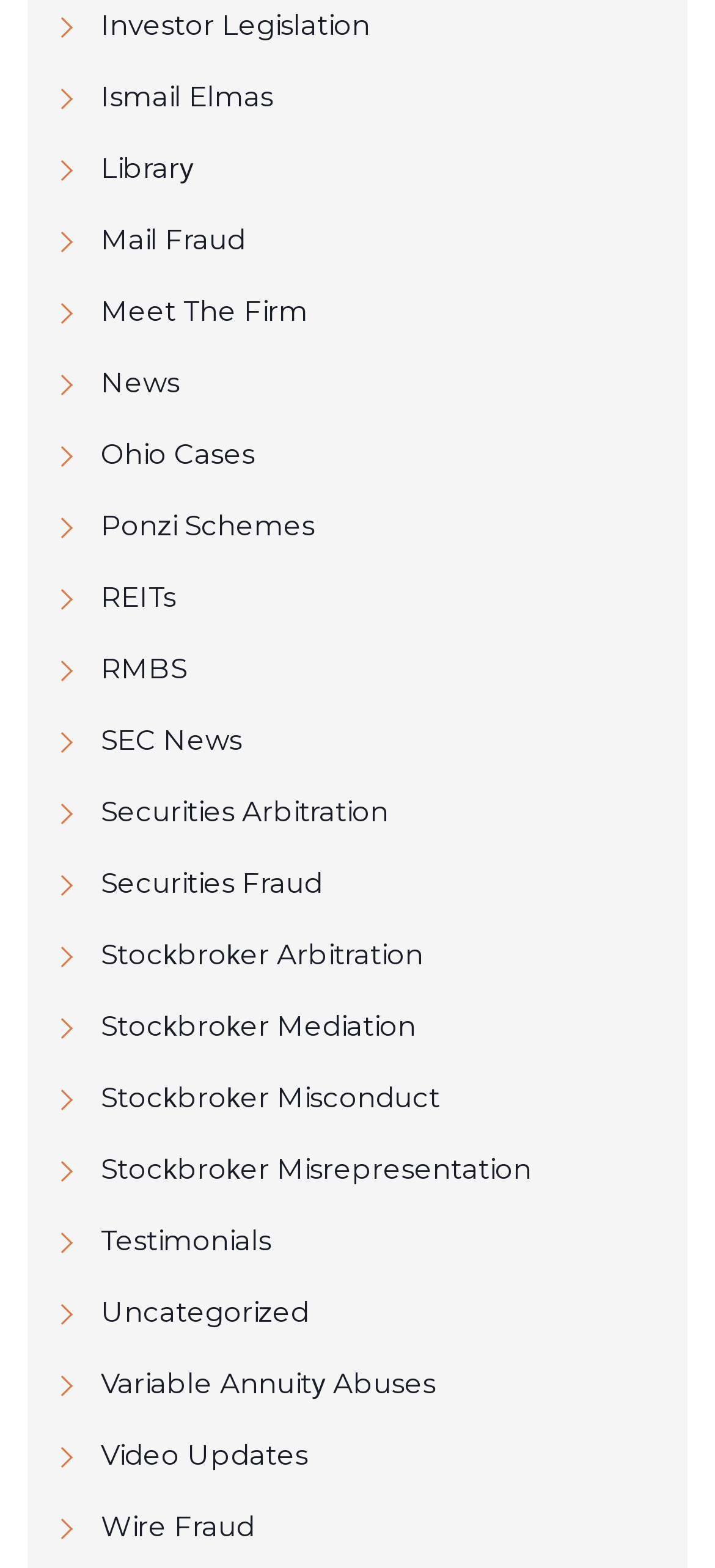Identify the bounding box for the UI element described as: "Variable Annuity Abuses". The coordinates should be four float numbers between 0 and 1, i.e., [left, top, right, bottom].

[0.077, 0.868, 0.923, 0.896]